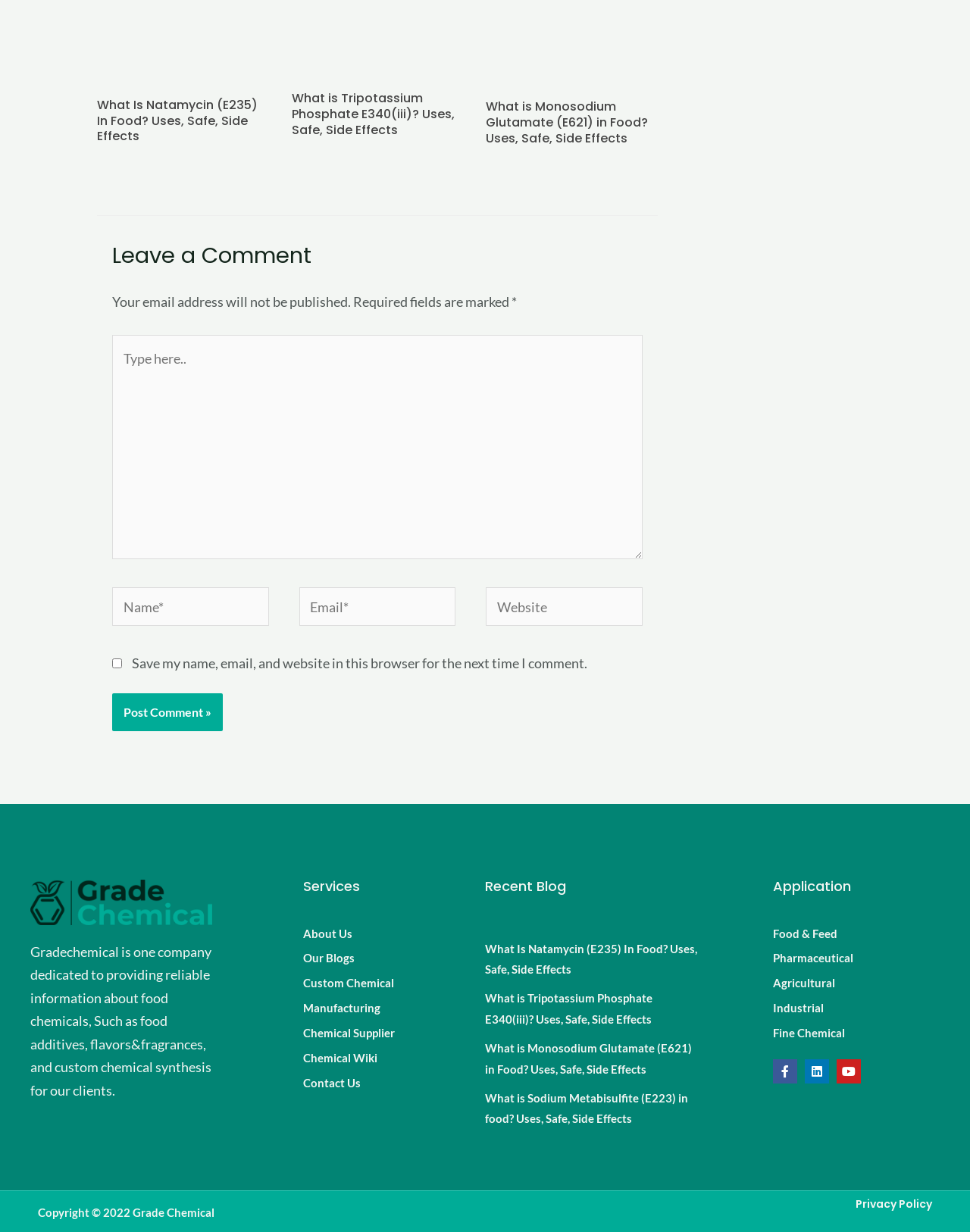Locate the coordinates of the bounding box for the clickable region that fulfills this instruction: "Click the 'Contact Us' link".

[0.312, 0.871, 0.5, 0.888]